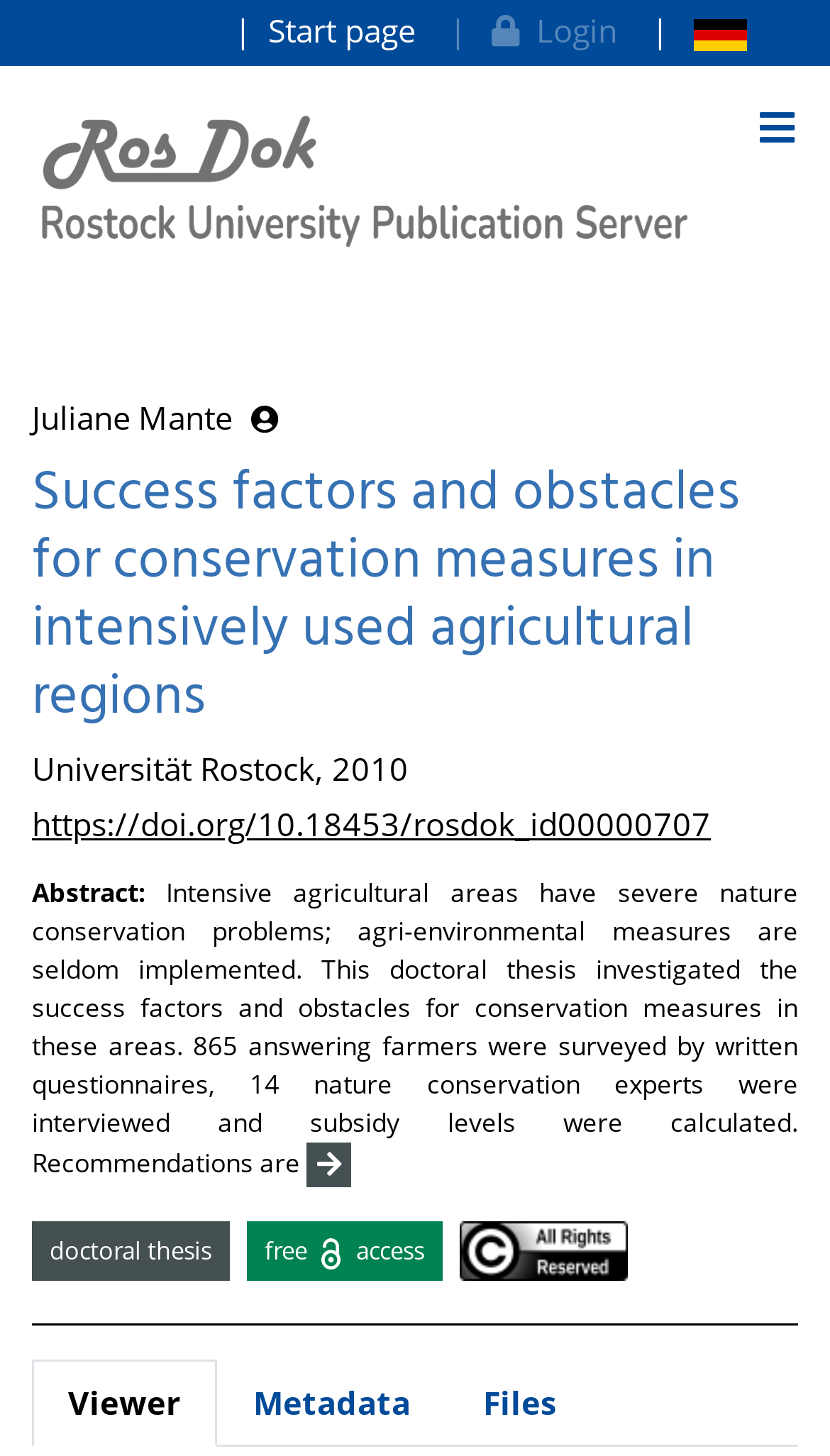Review the image closely and give a comprehensive answer to the question: How many links are available at the bottom of the page?

I counted the number of link elements at the bottom of the page and found three links labeled as 'Viewer', 'Metadata', and 'Files'.